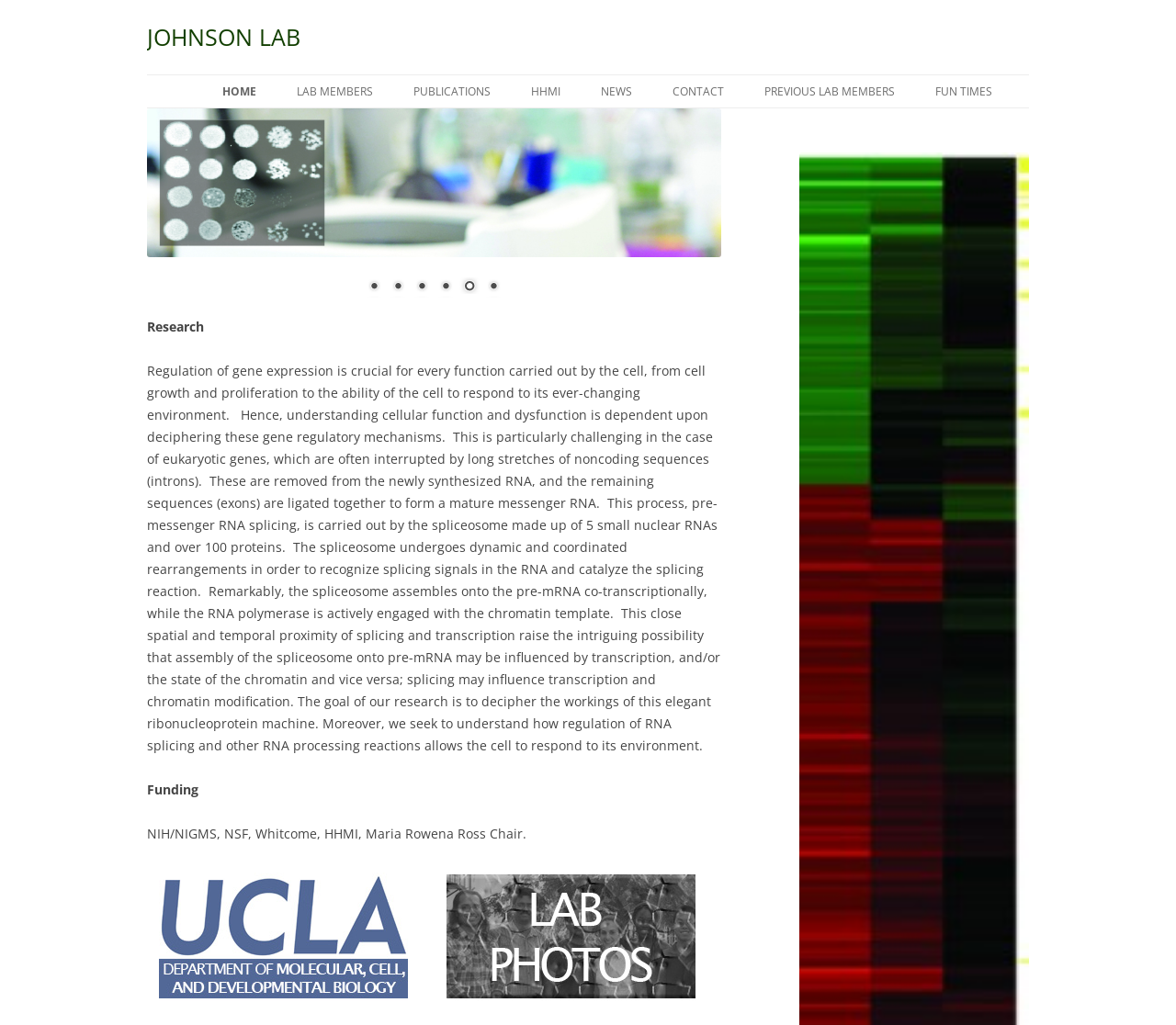Give a one-word or one-phrase response to the question:
What is the main research focus of the Johnson Lab?

RNA splicing